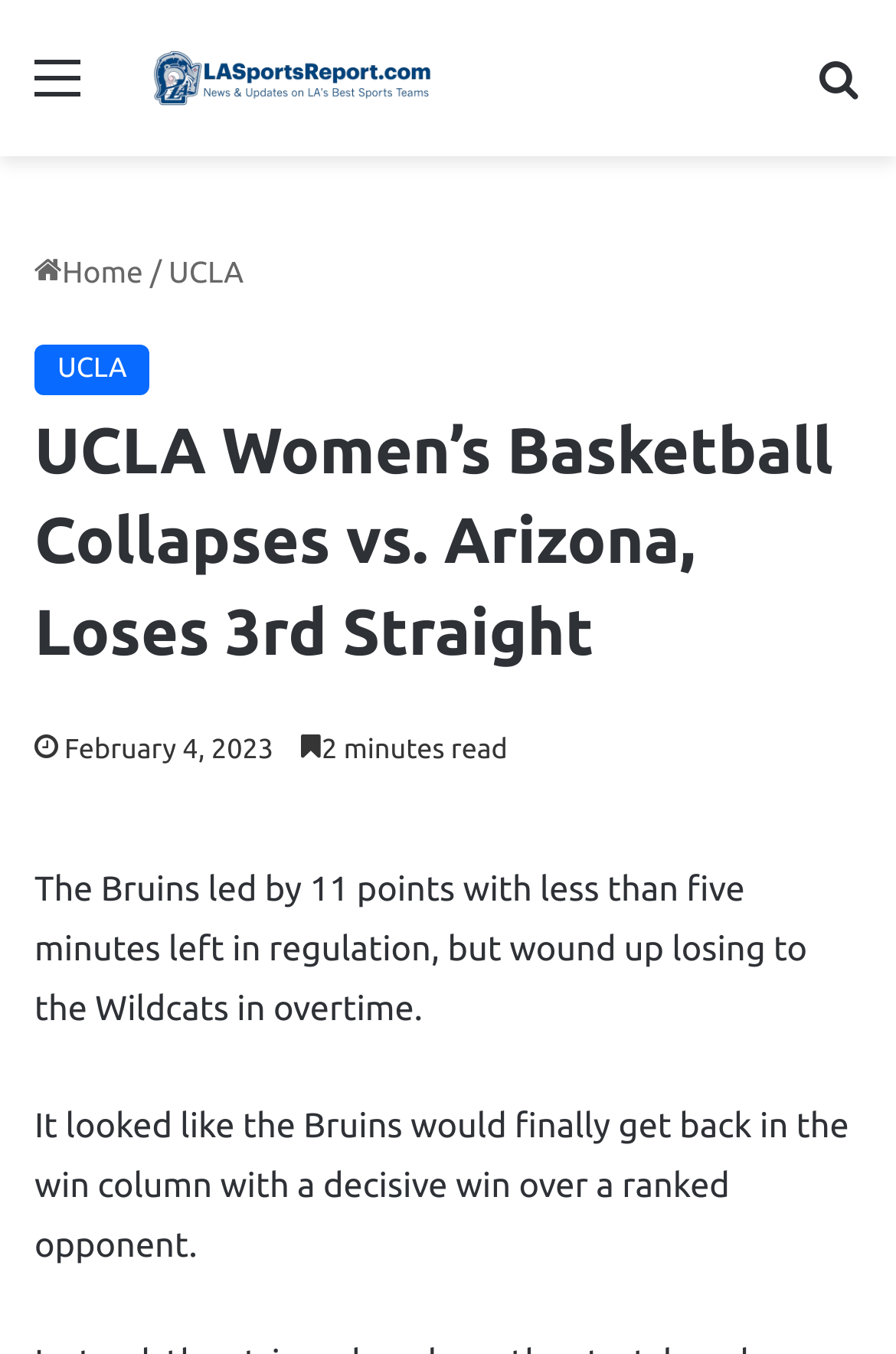Kindly respond to the following question with a single word or a brief phrase: 
What team did UCLA play against?

Arizona